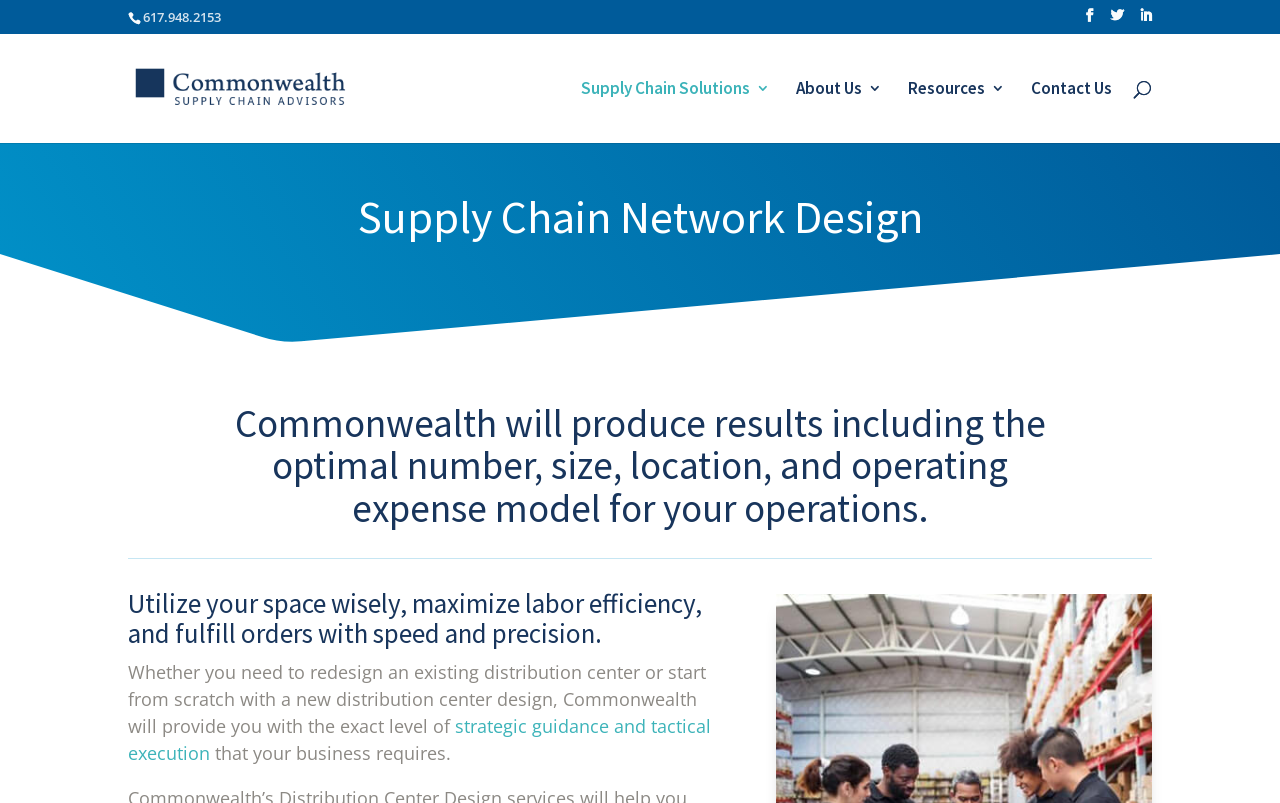Give a complete and precise description of the webpage's appearance.

The webpage is about Commonwealth's supply chain network design services. At the top left, there is a phone number "617.948.2153" and a company logo "Commonwealth Supply Chain Advisors LLC" with a link to the company's website. To the right of the logo, there are three social media links represented by icons. 

Below the logo, there are four main navigation links: "Supply Chain Solutions", "About Us 3", "Resources", and "Contact Us". A search bar is located at the top center of the page, allowing users to search for specific content.

The main content of the page is divided into three sections. The first section has a heading "Supply Chain Network Design" and describes the benefits of using Commonwealth's services, including optimizing the number, size, location, and operating expense model for operations.

The second section has a heading that summarizes the results of using Commonwealth's services, including utilizing space wisely, maximizing labor efficiency, and fulfilling orders quickly. 

The third section provides more details about Commonwealth's services, stating that they can help with redesigning existing distribution centers or creating new ones, and provide strategic guidance and tactical execution tailored to the business's needs.